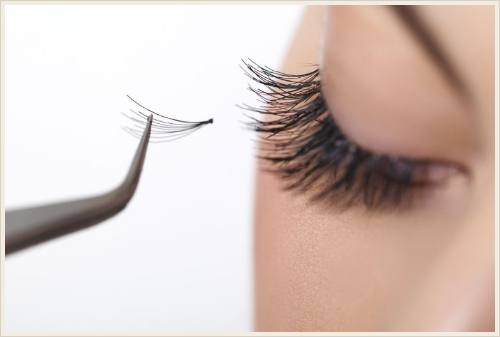What is the purpose of eyelash extensions?
Examine the image and give a concise answer in one word or a short phrase.

To achieve fuller lashes